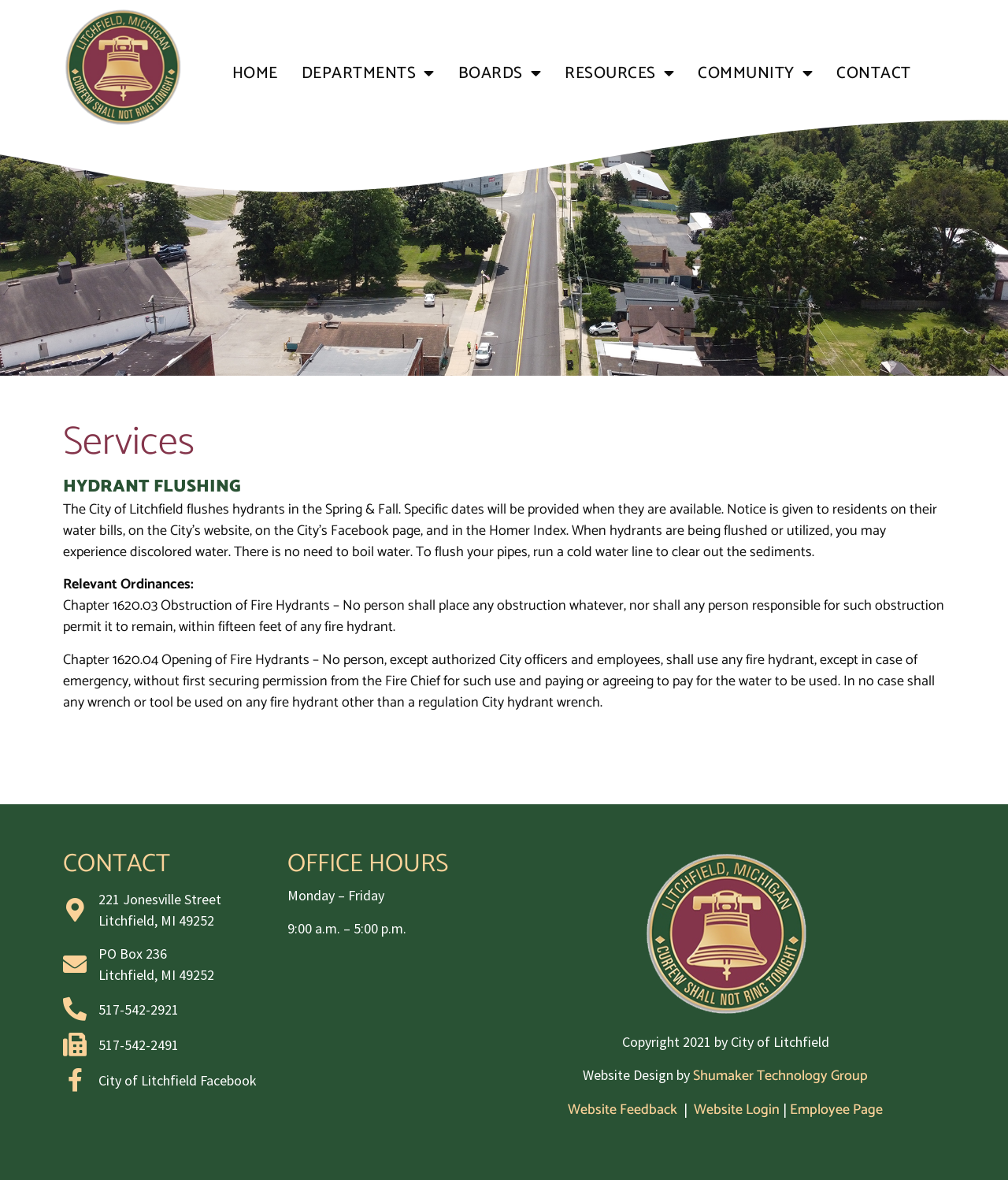Using the format (top-left x, top-left y, bottom-right x, bottom-right y), provide the bounding box coordinates for the described UI element. All values should be floating point numbers between 0 and 1: Contact

[0.818, 0.047, 0.915, 0.078]